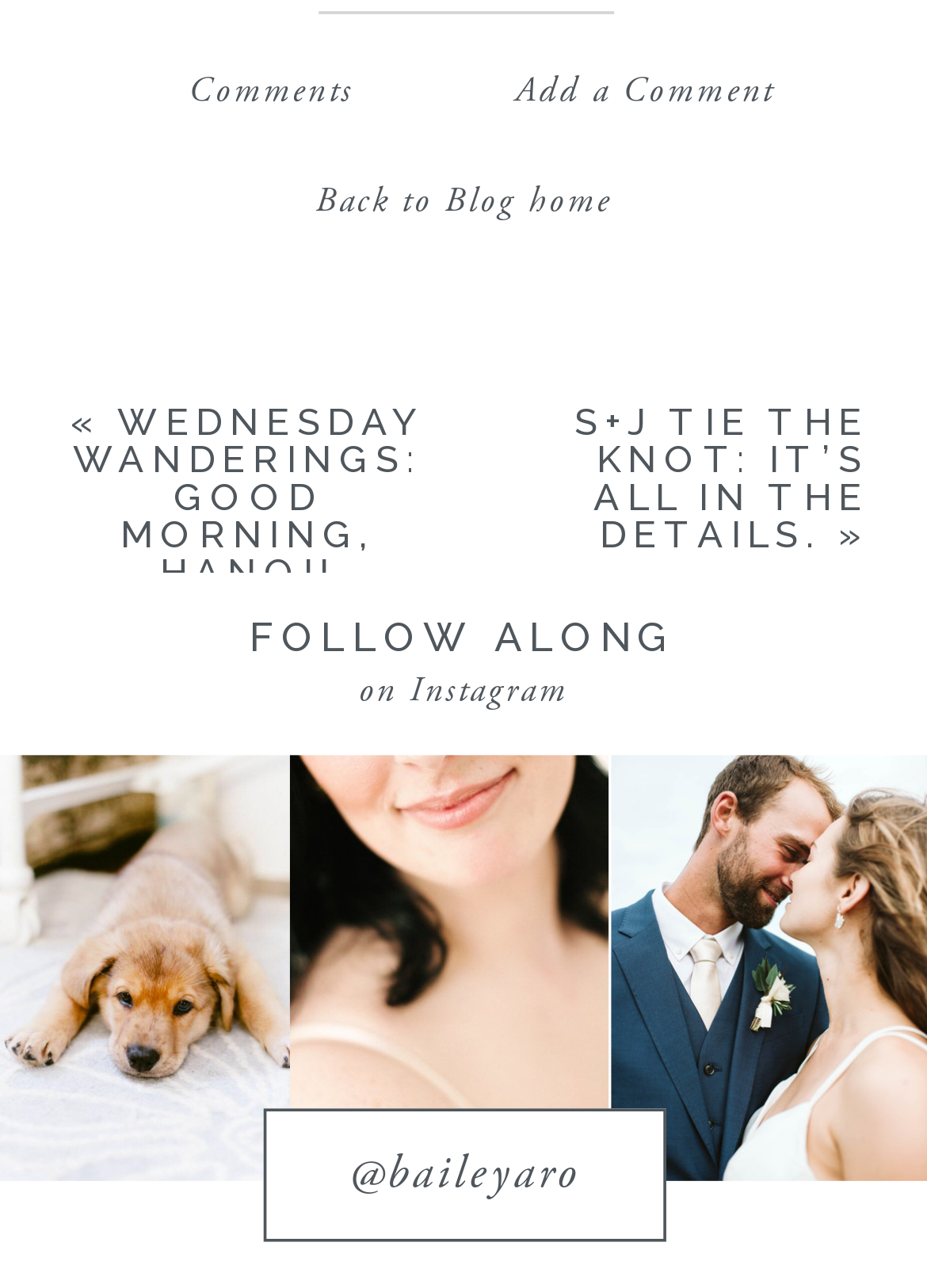Please find the bounding box coordinates (top-left x, top-left y, bottom-right x, bottom-right y) in the screenshot for the UI element described as follows: www.CFACT.org

None